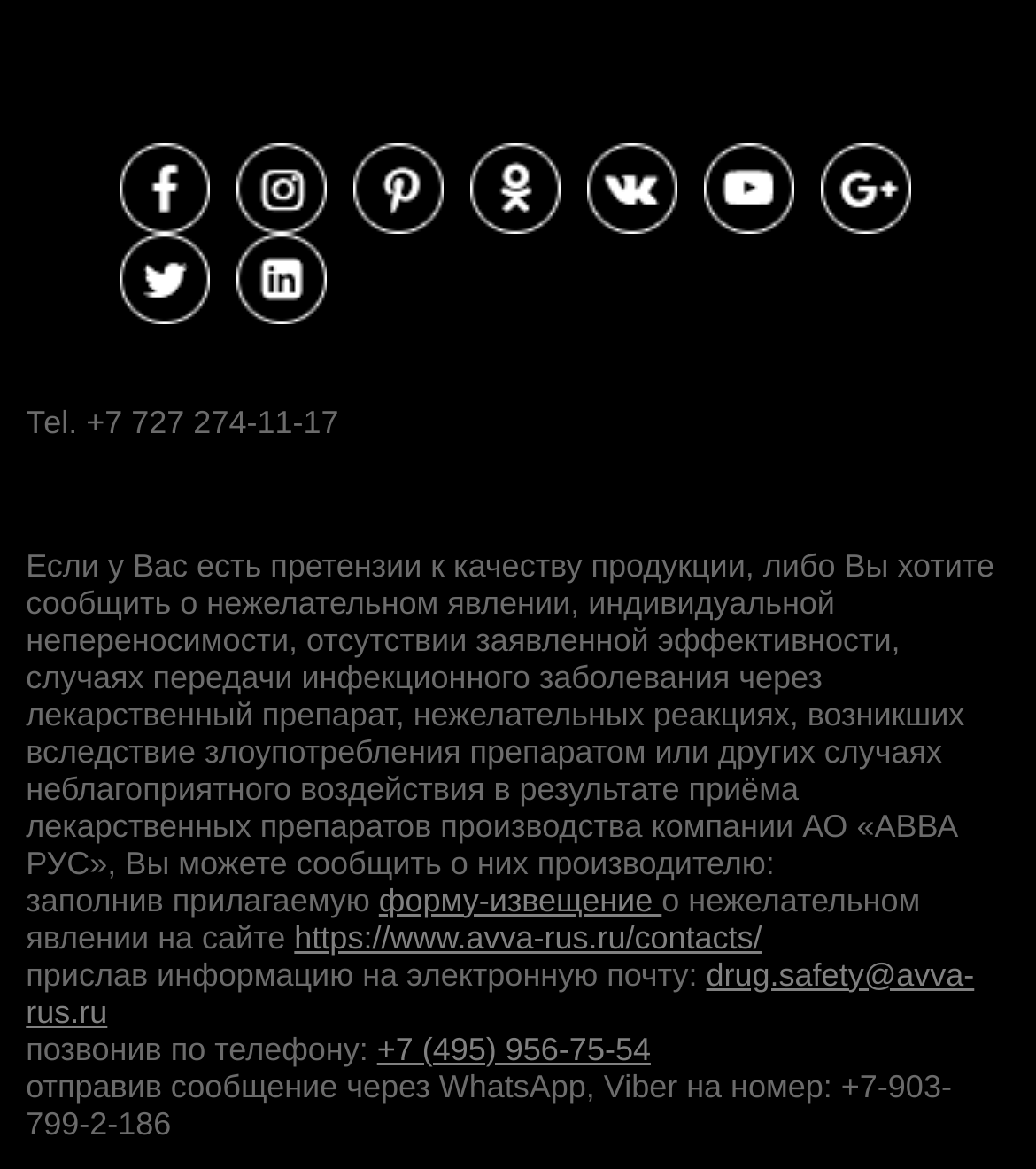Provide your answer in one word or a succinct phrase for the question: 
How many links are there on the webpage?

14